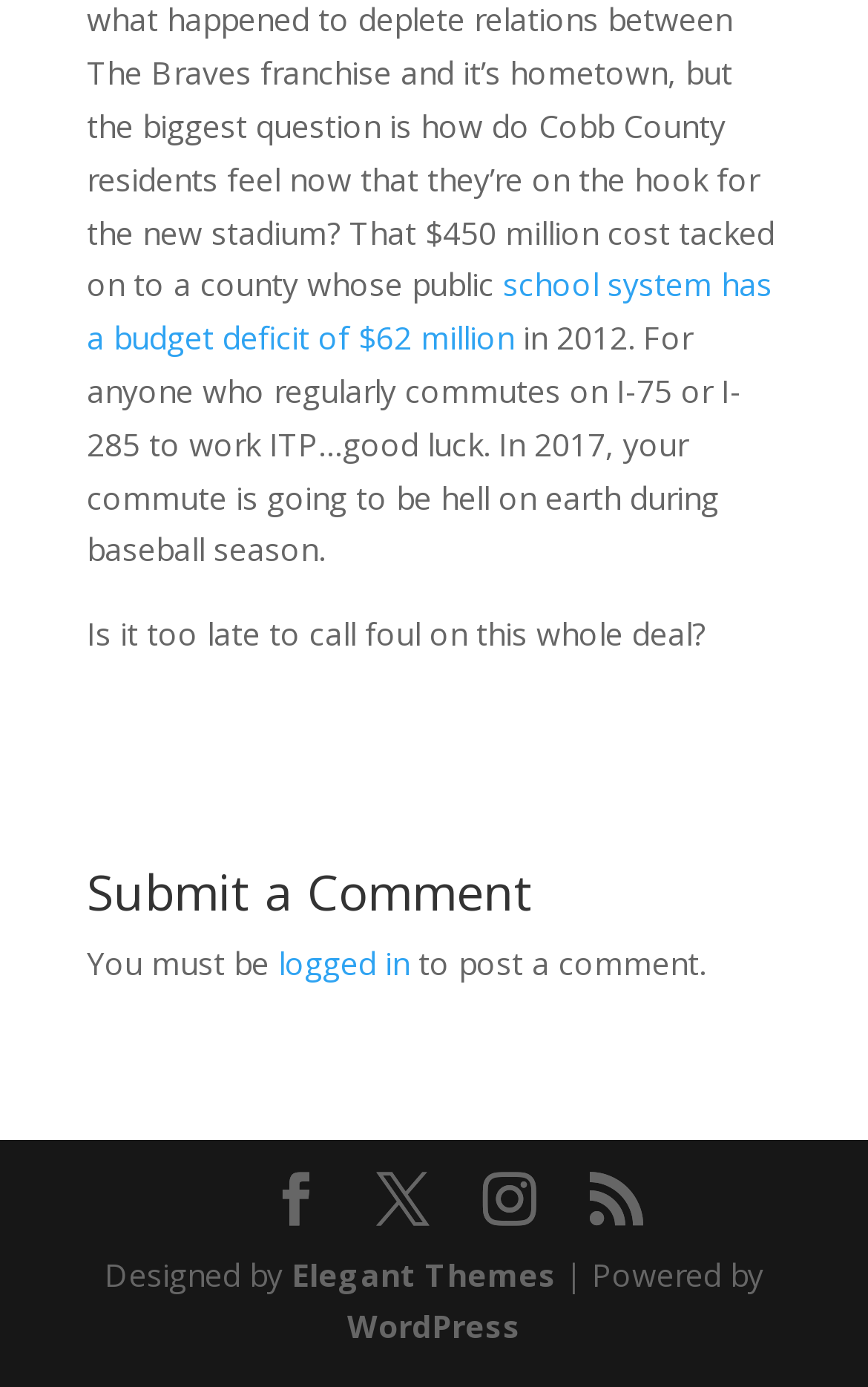Find the bounding box coordinates for the area that must be clicked to perform this action: "Submit a comment".

[0.1, 0.624, 0.9, 0.676]